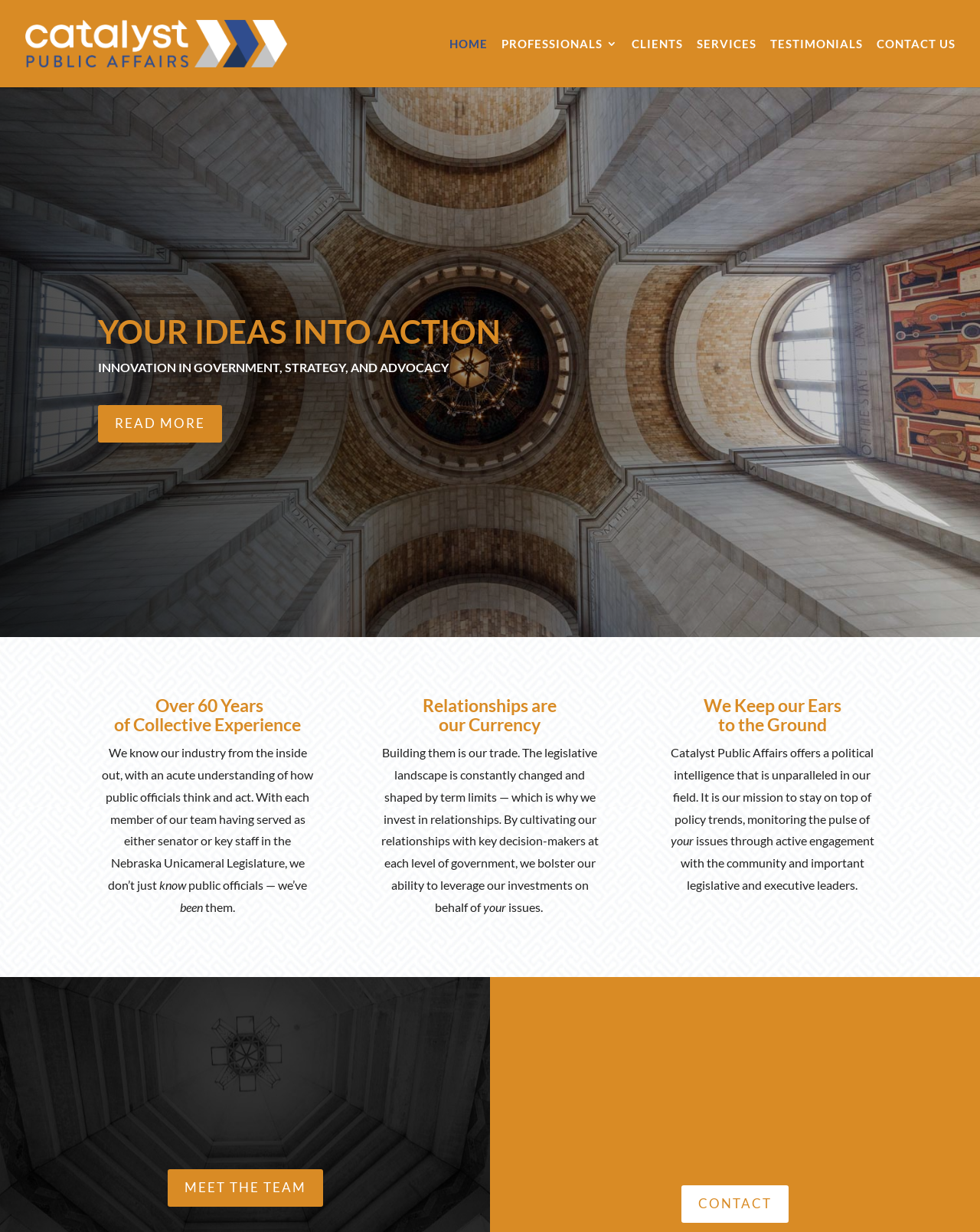Provide an in-depth description of the elements and layout of the webpage.

The webpage is the homepage of Catalyst Public Affairs, a public affairs company. At the top left, there is a logo image and a link to the company's name. Below the logo, there is a navigation menu with links to different sections of the website, including "HOME", "PROFESSIONALS", "CLIENTS", "SERVICES", "TESTIMONIALS", and "CONTACT US".

The main content of the page is divided into four sections. The first section has a heading "YOUR IDEAS INTO ACTION" and a subheading "INNOVATION IN GOVERNMENT, STRATEGY, AND ADVOCACY". Below this, there is a link to "READ MORE". 

The second section has a heading "Over 60 Years of Collective Experience" and a paragraph of text describing the company's experience and understanding of the industry. 

The third section has a heading "Relationships are our Currency" and a paragraph of text explaining the importance of building relationships with key decision-makers in government. 

The fourth section has a heading "We Keep our Ears to the Ground" and a paragraph of text describing the company's ability to stay on top of policy trends and monitor the pulse of issues.

Below these sections, there is a heading "YOUR TRUSTED ADVISORS" and a subheading "We work to understand what you do to meet your needs." There is also a link to "MEET THE TEAM". 

At the bottom of the page, there is a section with a heading "GET IN TOUCH" and a subheading "Send us a message and let us know what you need. We’re here to work with you." There is also a link to "CONTACT".